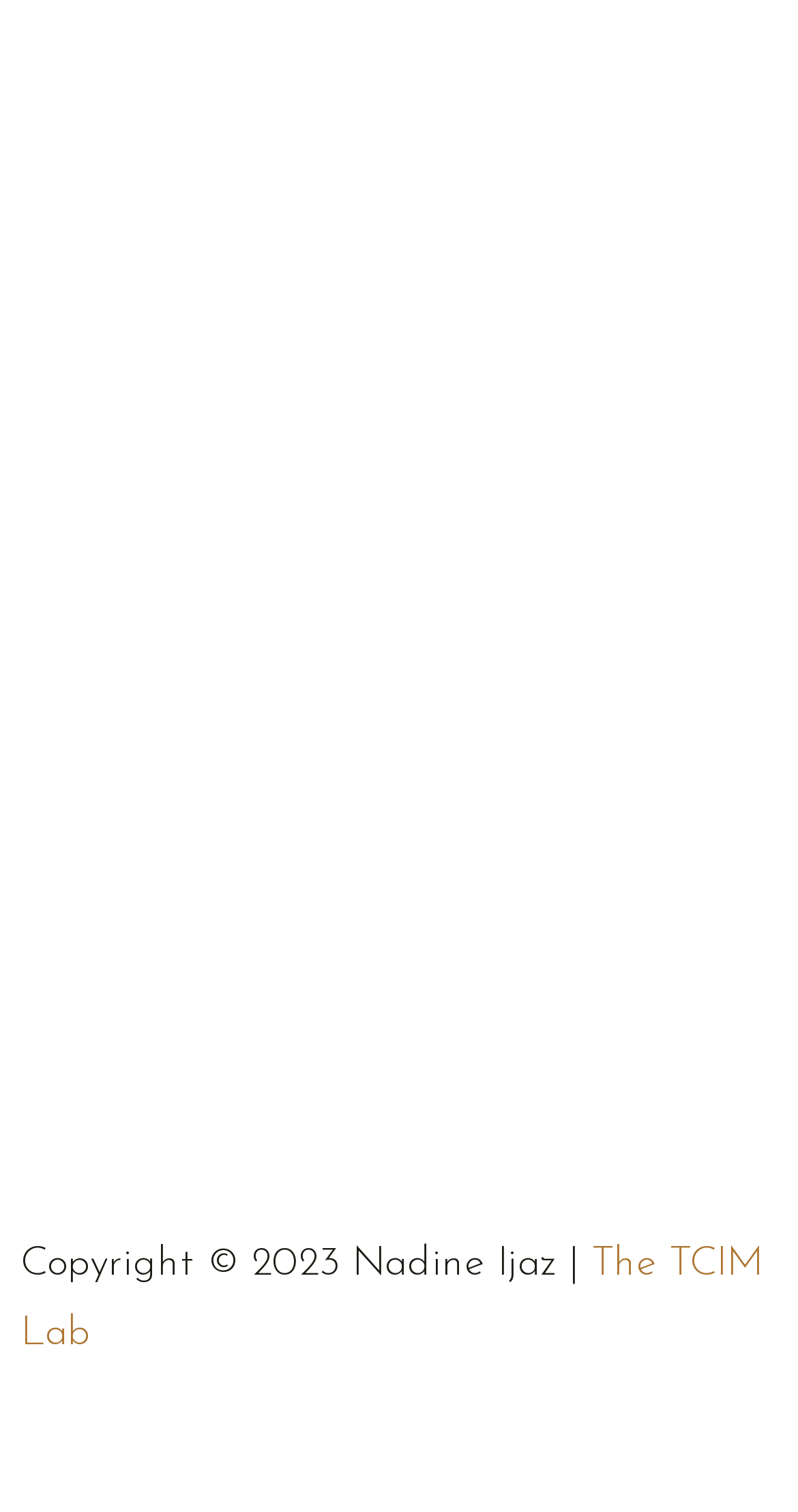Predict the bounding box coordinates of the UI element that matches this description: "The TCIM Lab". The coordinates should be in the format [left, top, right, bottom] with each value between 0 and 1.

[0.026, 0.823, 0.956, 0.896]